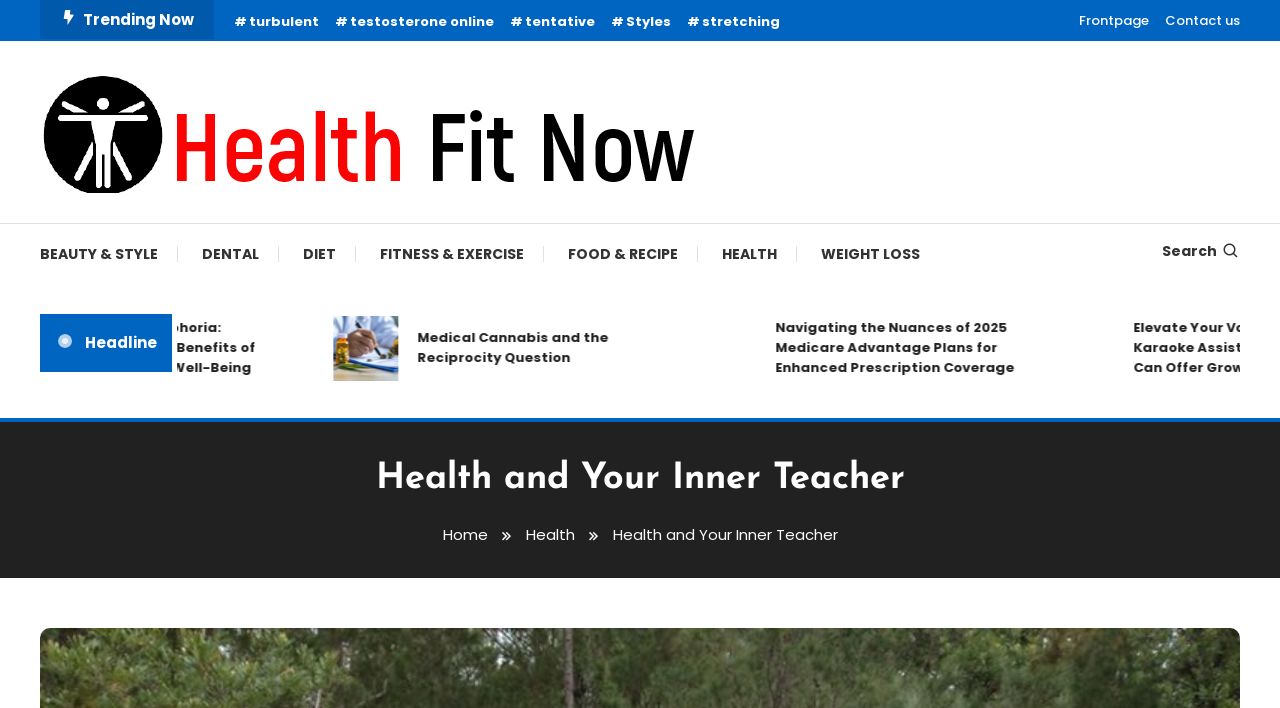Pinpoint the bounding box coordinates of the element you need to click to execute the following instruction: "Explore the Health category". The bounding box should be represented by four float numbers between 0 and 1, in the format [left, top, right, bottom].

[0.548, 0.316, 0.623, 0.401]